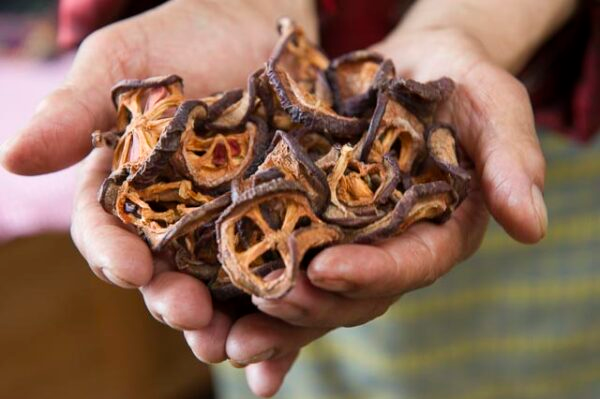Thoroughly describe the content and context of the image.

This image features a pair of hands holding a collection of dried natural materials, which are likely used in the traditional dyeing process for Bhutanese textiles. The vibrant colors found in Bhutanese fabrics are often derived from all-natural dyes sourced from wild roots, cultivated plants, and vegetables. These materials, such as indigo, madder, turmeric, and various other local botanicals, contribute to the iridescent hues characteristic of Bhutanese weaves.

The drying process of these natural items is crucial, as the resulting dyes can vary based on seasonal changes and local weather conditions. In Bhutan, the art of dyeing is not only practical but also steeped in cultural significance, with some formulas being closely guarded secrets passed down through generations, reflecting both the diversity and heritage of the region. This image encapsulates the intricate relationship between the natural world and the traditional crafts of Bhutan, highlighting the labor-intensive and colorful journey of textile creation.